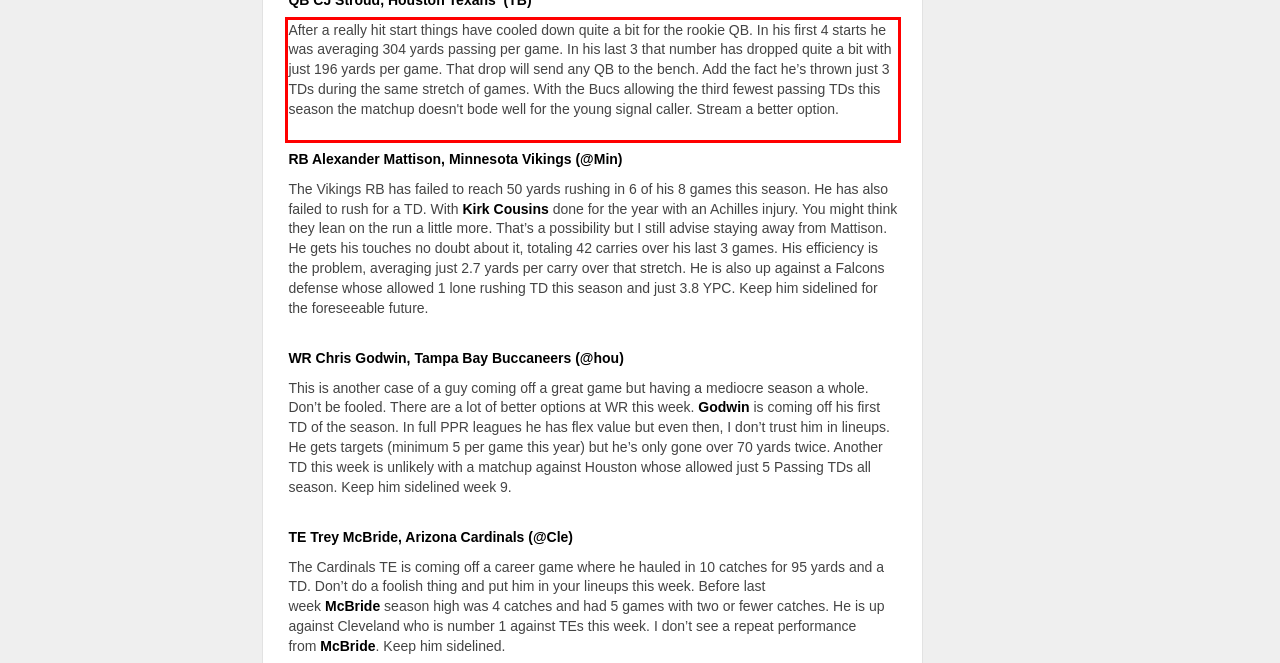Using the provided screenshot of a webpage, recognize and generate the text found within the red rectangle bounding box.

After a really hit start things have cooled down quite a bit for the rookie QB. In his first 4 starts he was averaging 304 yards passing per game. In his last 3 that number has dropped quite a bit with just 196 yards per game. That drop will send any QB to the bench. Add the fact he’s thrown just 3 TDs during the same stretch of games. With the Bucs allowing the third fewest passing TDs this season the matchup doesn't bode well for the young signal caller. Stream a better option.